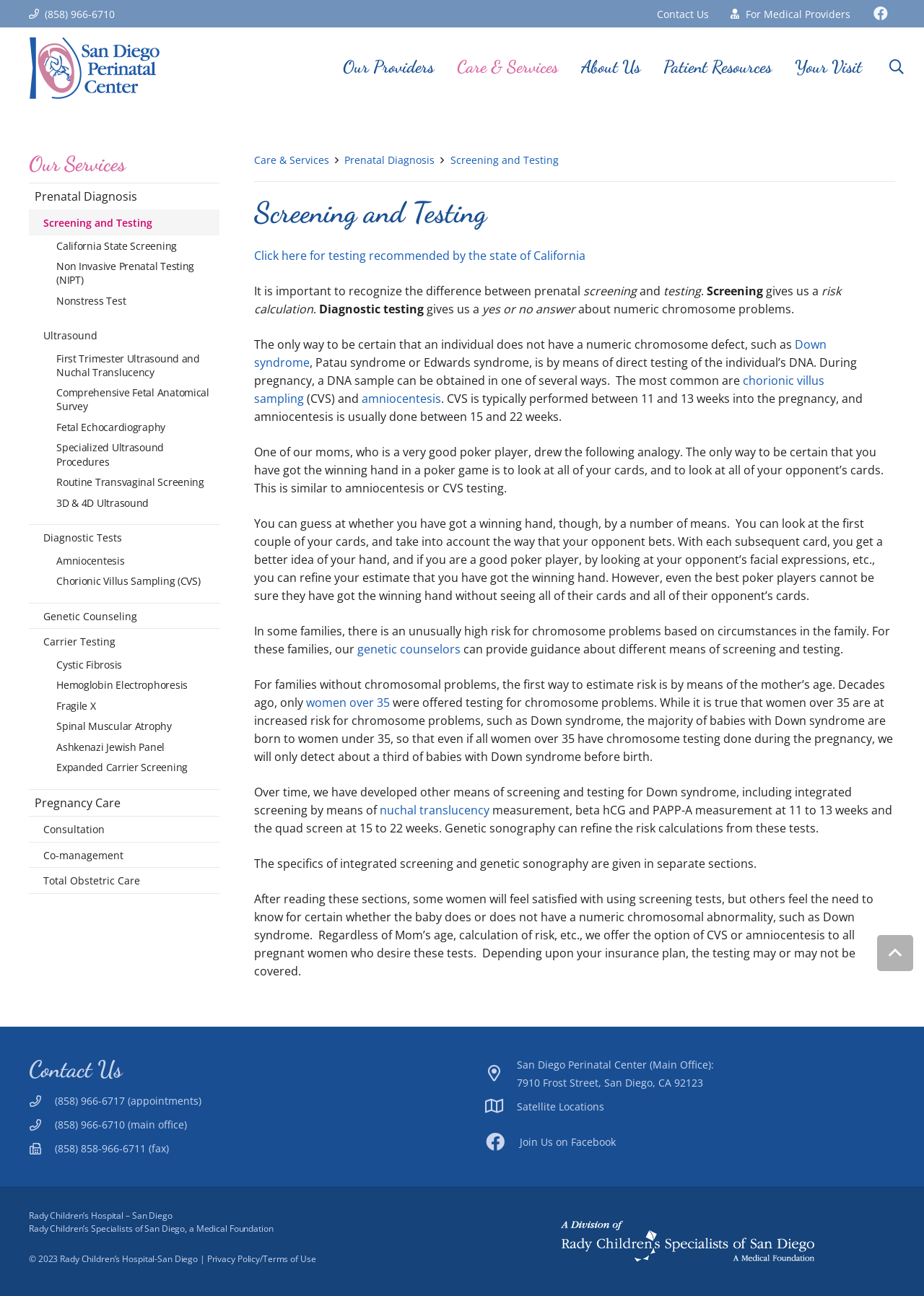Provide your answer to the question using just one word or phrase: What is the difference between prenatal screening and testing?

Screening gives risk calculation, testing gives yes or no answer